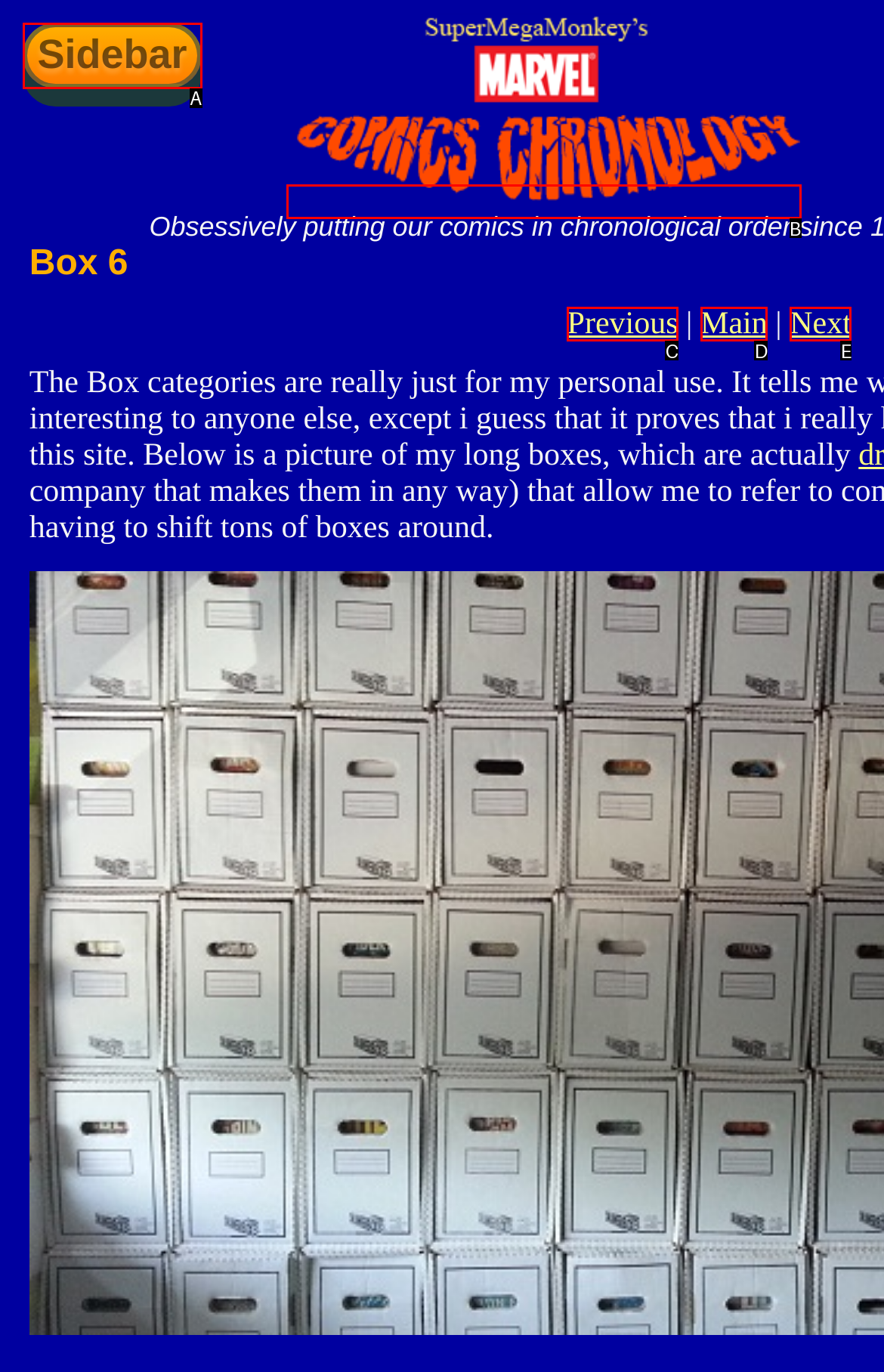Choose the option that matches the following description: Sidebar
Answer with the letter of the correct option.

A